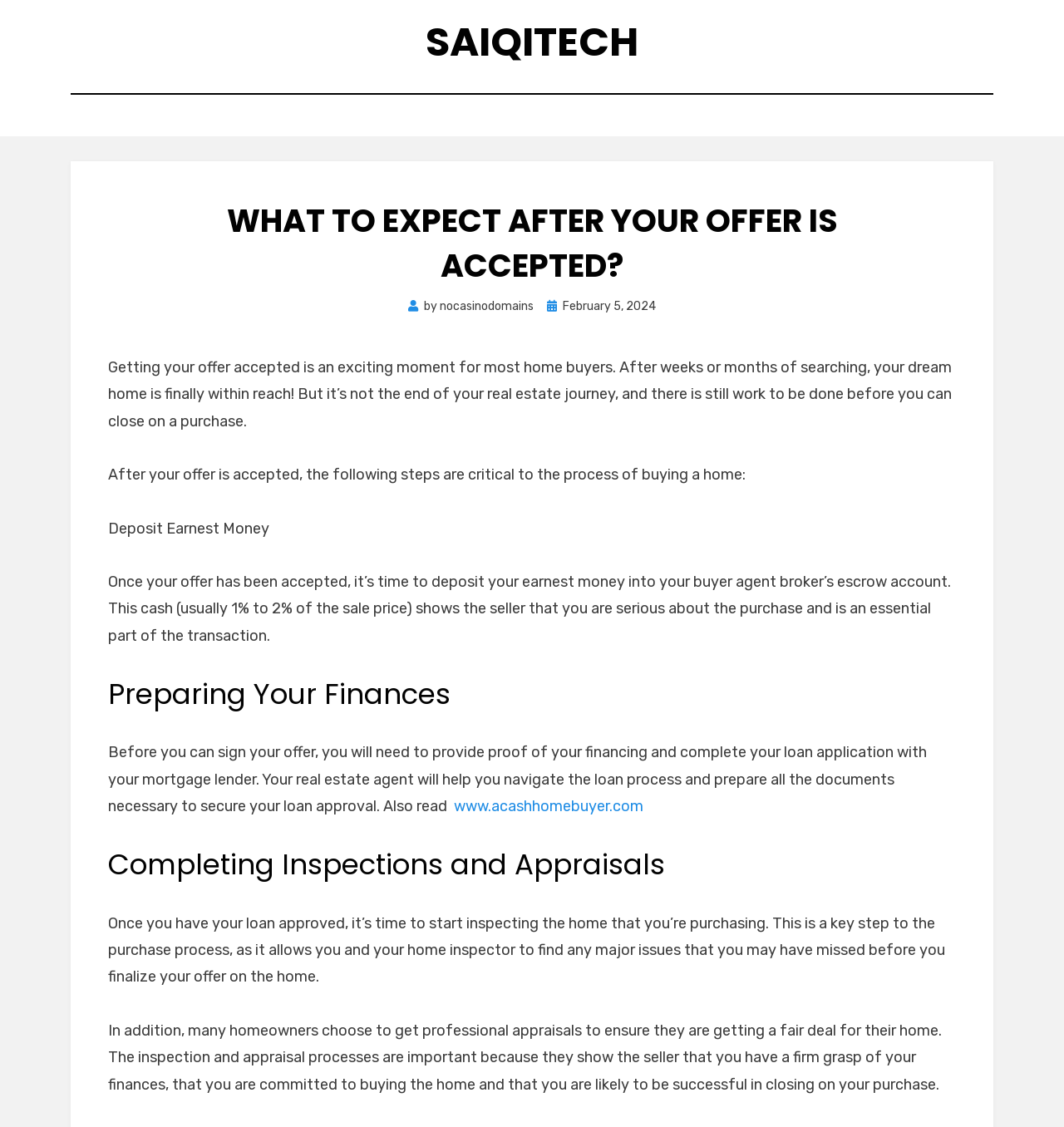What is the purpose of the inspection and appraisal processes?
Please provide a comprehensive answer based on the information in the image.

The purpose of the inspection and appraisal processes can be found by reading the text 'The inspection and appraisal processes are important because they show the seller that you have a firm grasp of your finances, that you are committed to buying the home and that you are likely to be successful in closing on your purchase'.